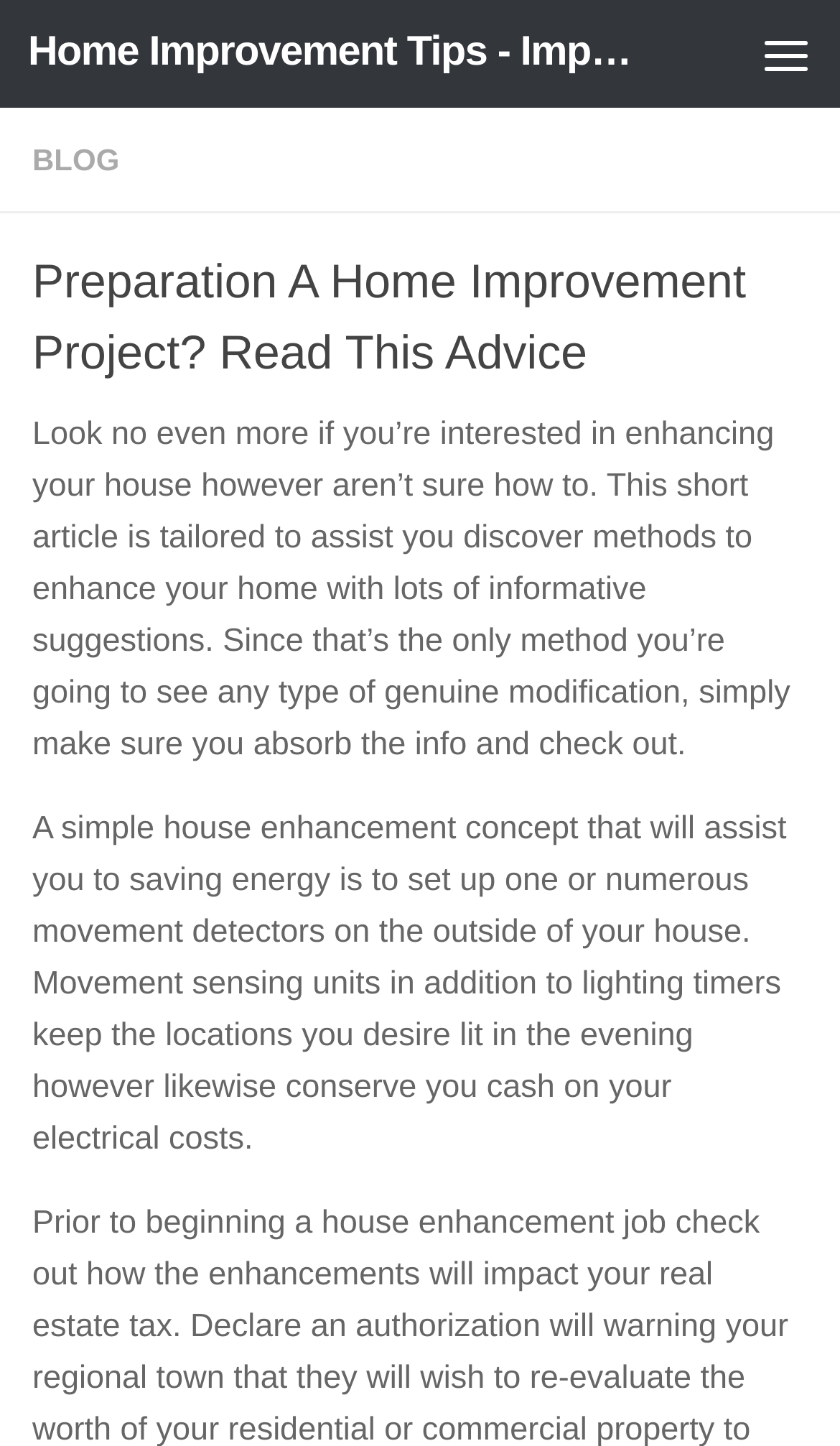Given the element description, predict the bounding box coordinates in the format (top-left x, top-left y, bottom-right x, bottom-right y). Make sure all values are between 0 and 1. Here is the element description: GDM - Write For Us

None